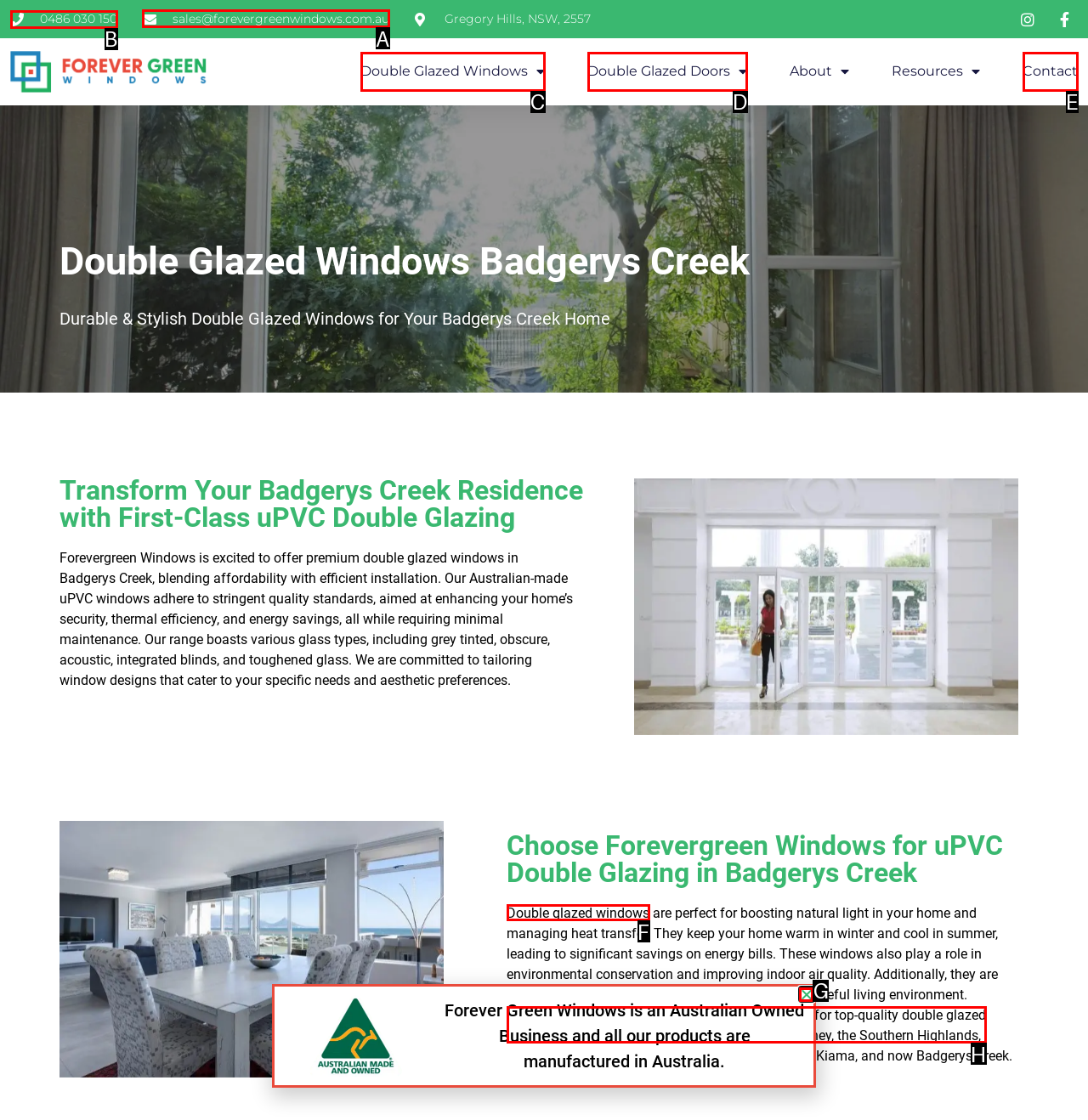Determine the letter of the UI element I should click on to complete the task: Click the email address to send an email from the provided choices in the screenshot.

A